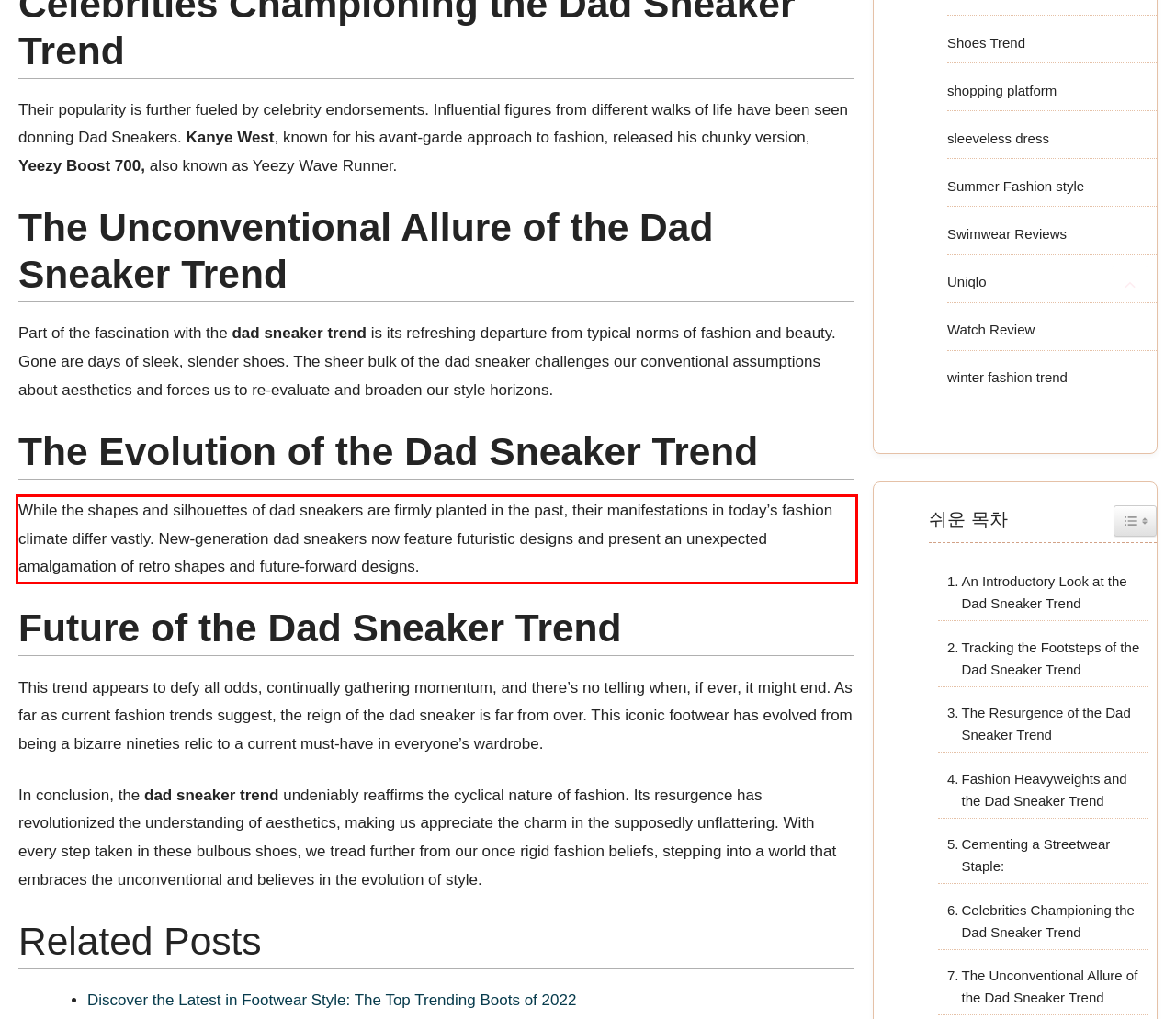The screenshot you have been given contains a UI element surrounded by a red rectangle. Use OCR to read and extract the text inside this red rectangle.

While the shapes and silhouettes of dad sneakers are firmly planted in the past, their manifestations in today’s fashion climate differ vastly. New-generation dad sneakers now feature futuristic designs and present an unexpected amalgamation of retro shapes and future-forward designs.